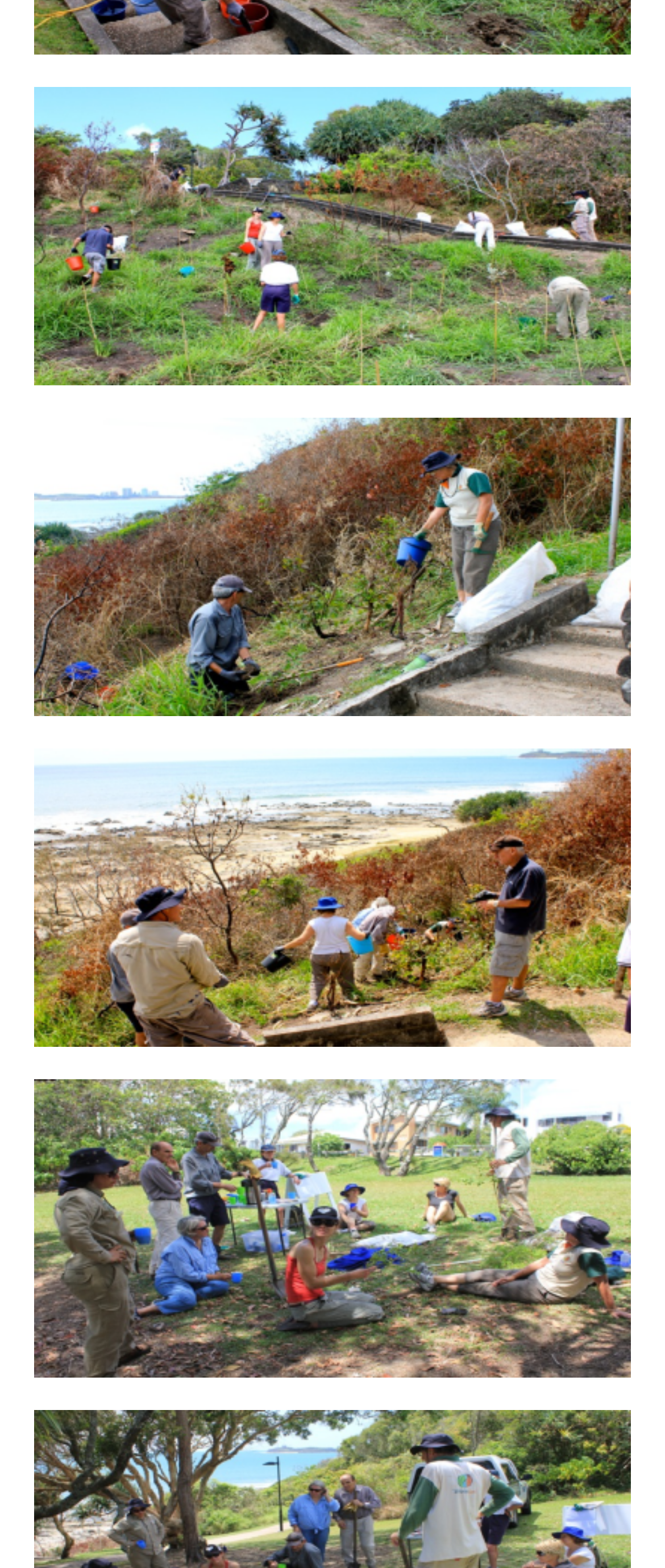Determine the bounding box coordinates for the UI element with the following description: "alt="cons 5"". The coordinates should be four float numbers between 0 and 1, represented as [left, top, right, bottom].

[0.051, 0.875, 0.949, 0.894]